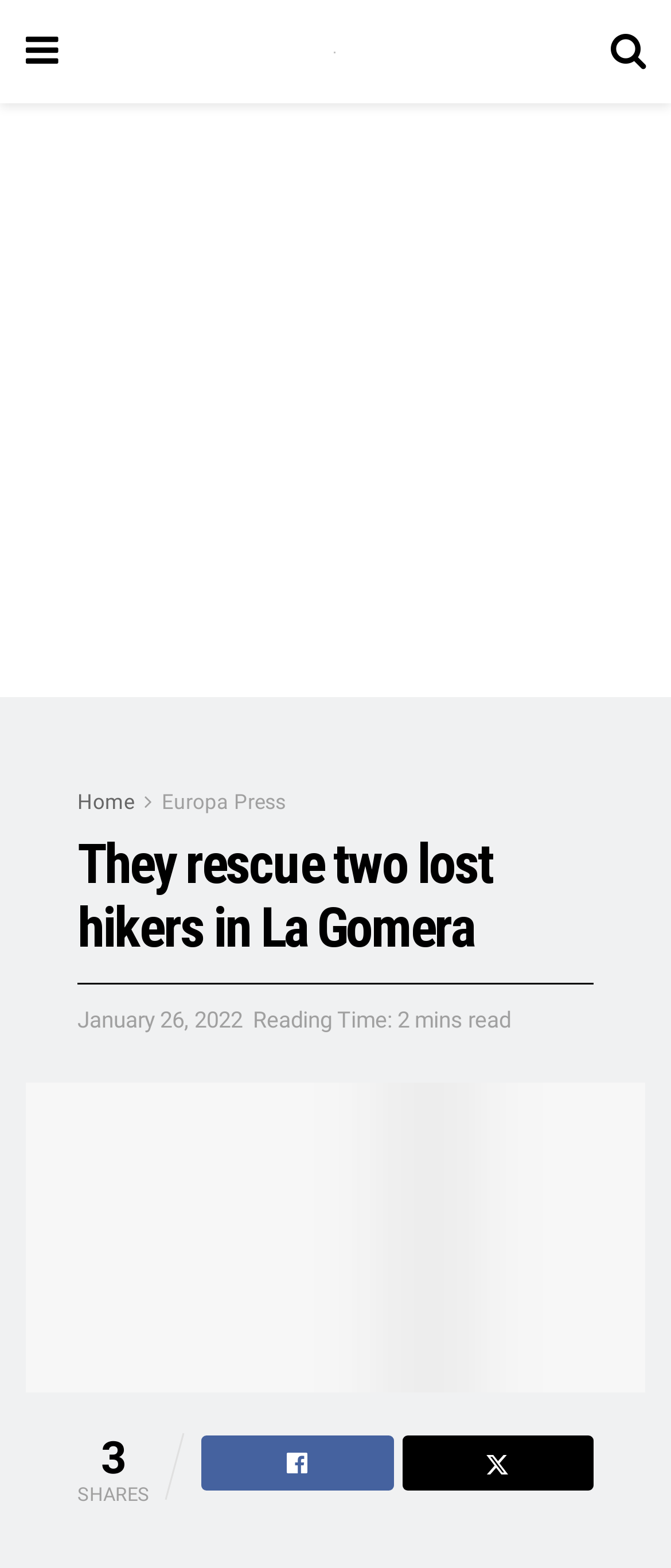Identify the main heading of the webpage and provide its text content.

They rescue two lost hikers in La Gomera